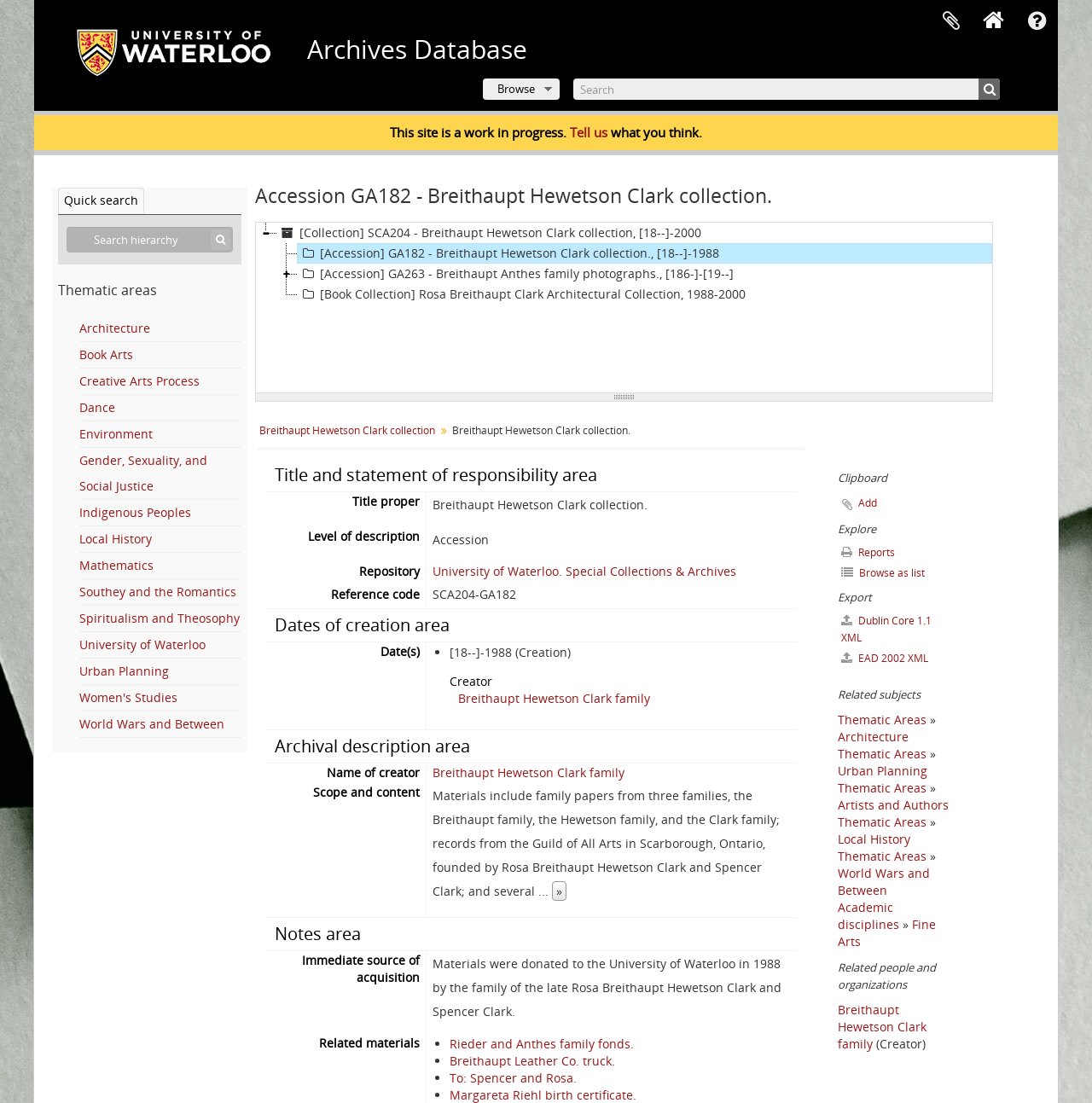Locate the bounding box of the UI element described by: "Browse as list" in the given webpage screenshot.

[0.767, 0.51, 0.869, 0.529]